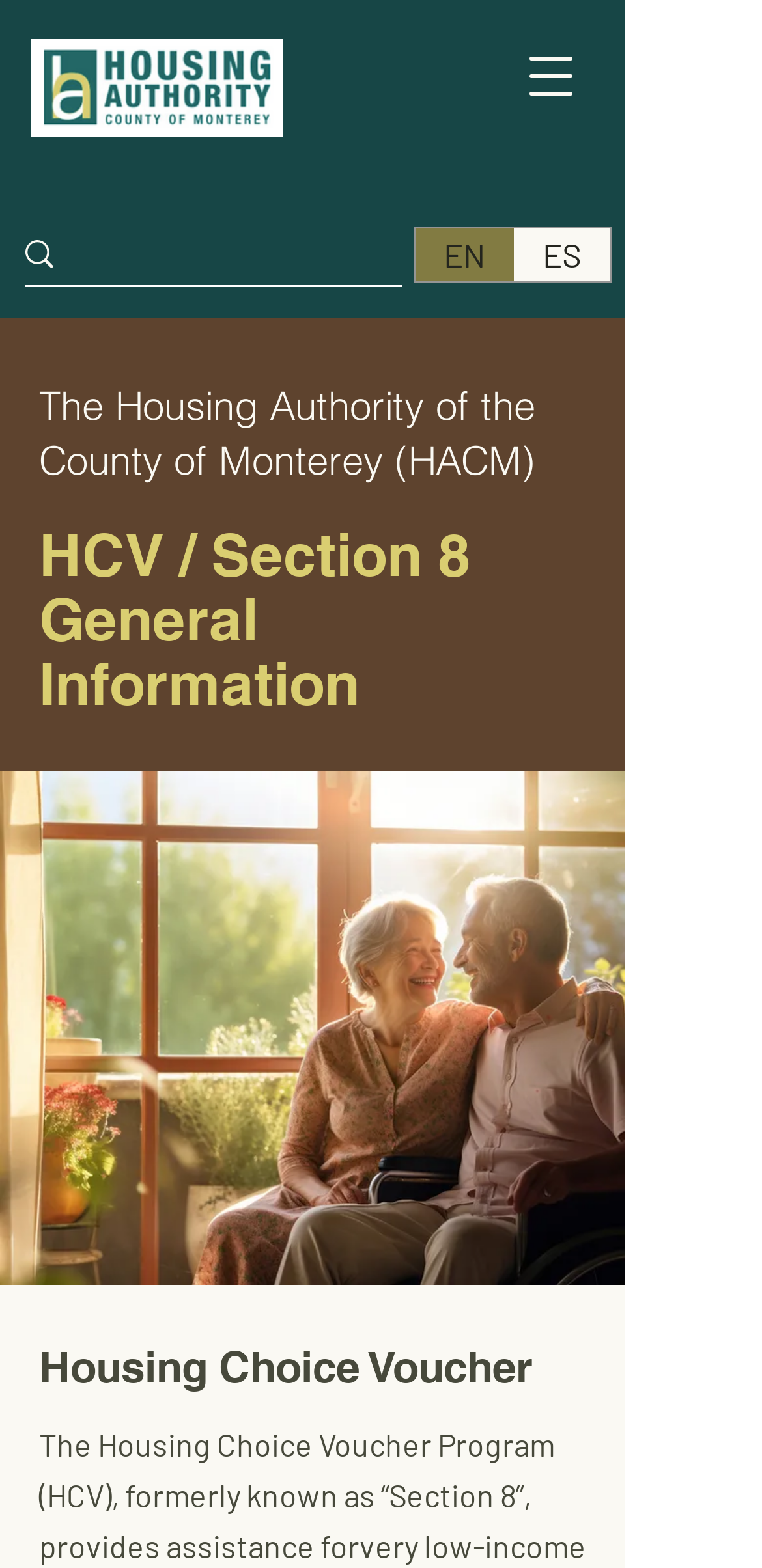Answer the question below in one word or phrase:
What is the topic of the main content?

Housing Choice Voucher